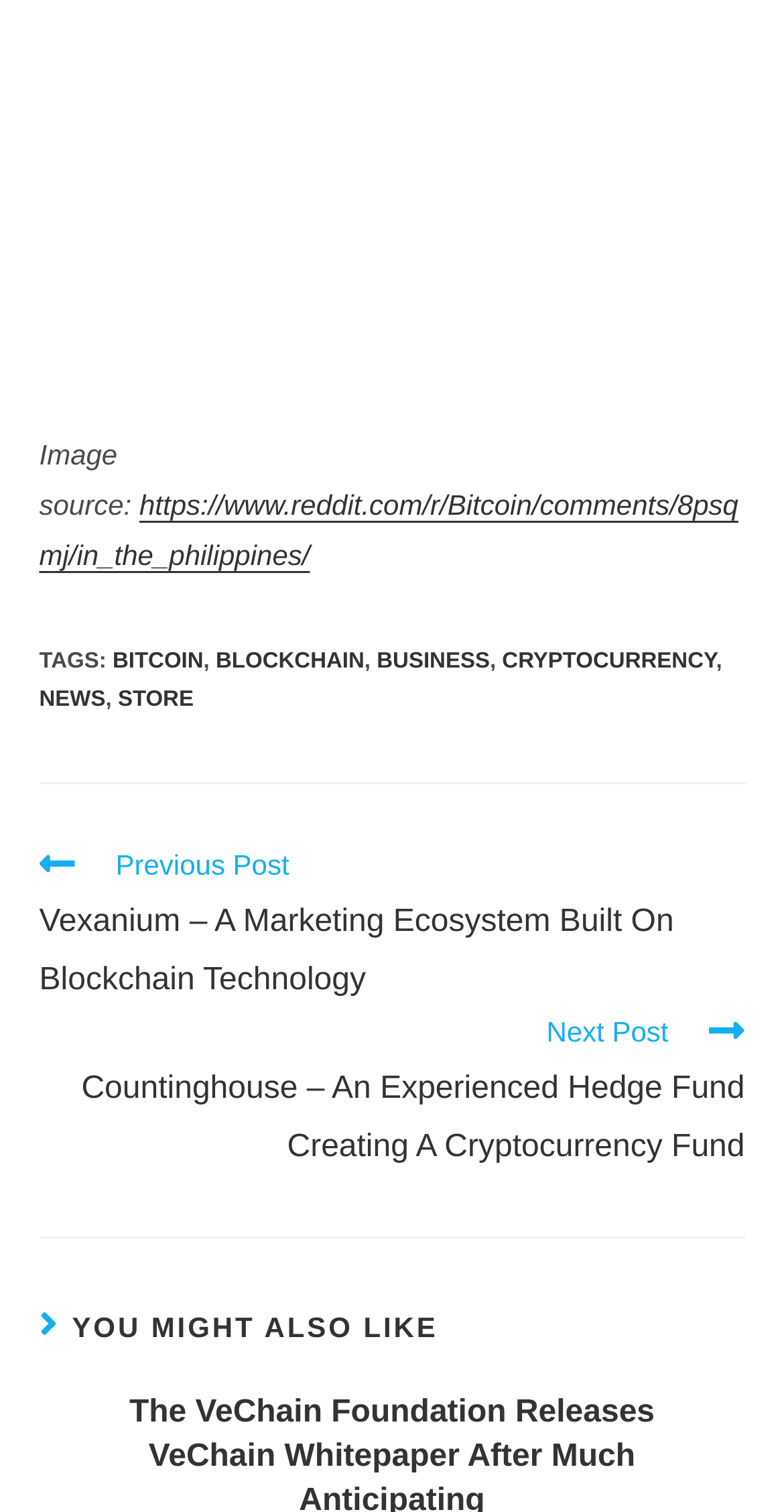Kindly determine the bounding box coordinates for the clickable area to achieve the given instruction: "Read more about Vexanium".

[0.05, 0.559, 0.95, 0.669]